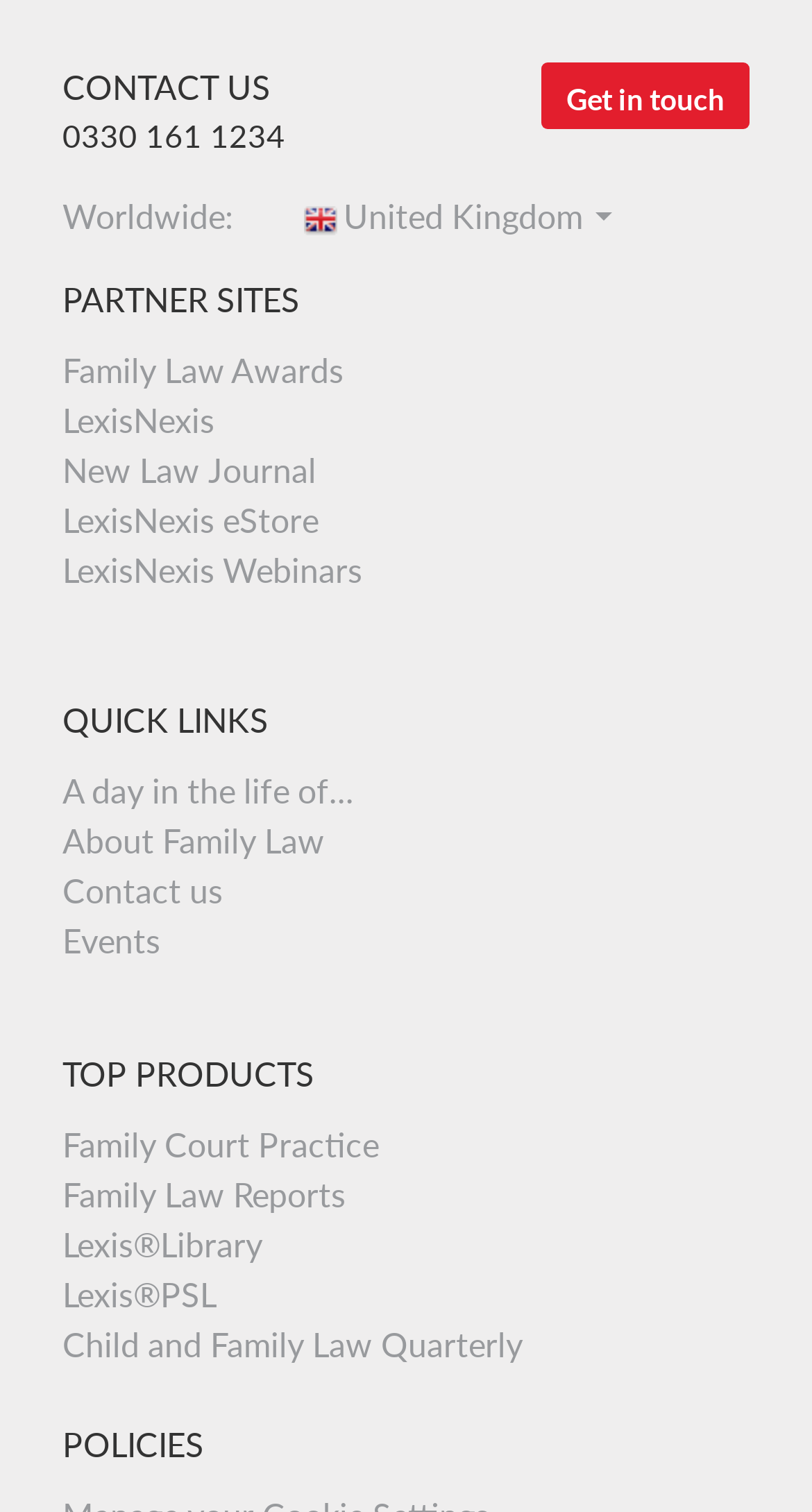Find the bounding box coordinates for the HTML element described as: "Walks in Borth". The coordinates should consist of four float values between 0 and 1, i.e., [left, top, right, bottom].

None